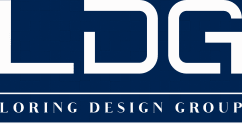Explain the image in a detailed and thorough manner.

The image showcases the logo of Loring Design Group, prominently featuring the initials "LDG" at the top. Below the initials, the full name “Loring Design Group” is elegantly presented in a contrasting font. The logo is designed with a deep blue background, conveying professionalism and trust, which aligns with the company's focus on providing architectural and engineering design services for commercial construction across the USA. This visual identity reflects the company's commitment to high-quality service and creativity in their field.